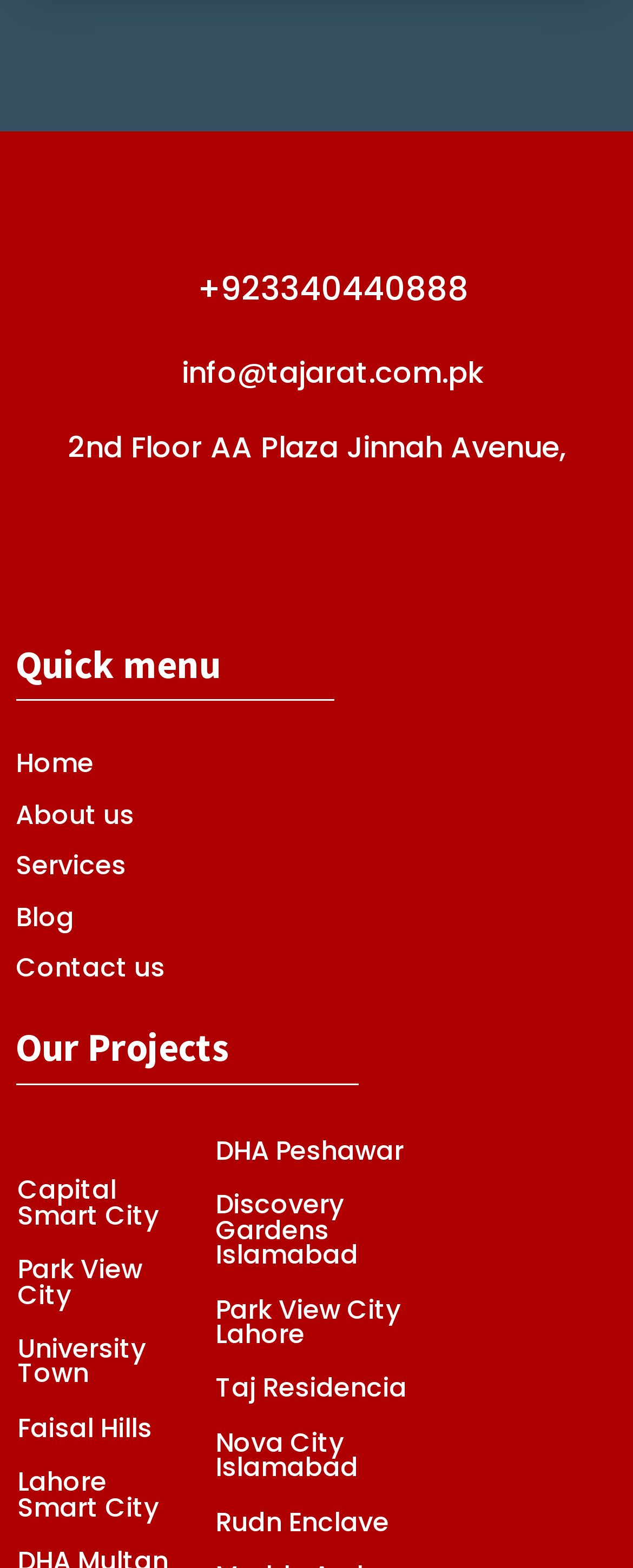Pinpoint the bounding box coordinates of the clickable element to carry out the following instruction: "Click the phone number."

[0.312, 0.17, 0.74, 0.199]